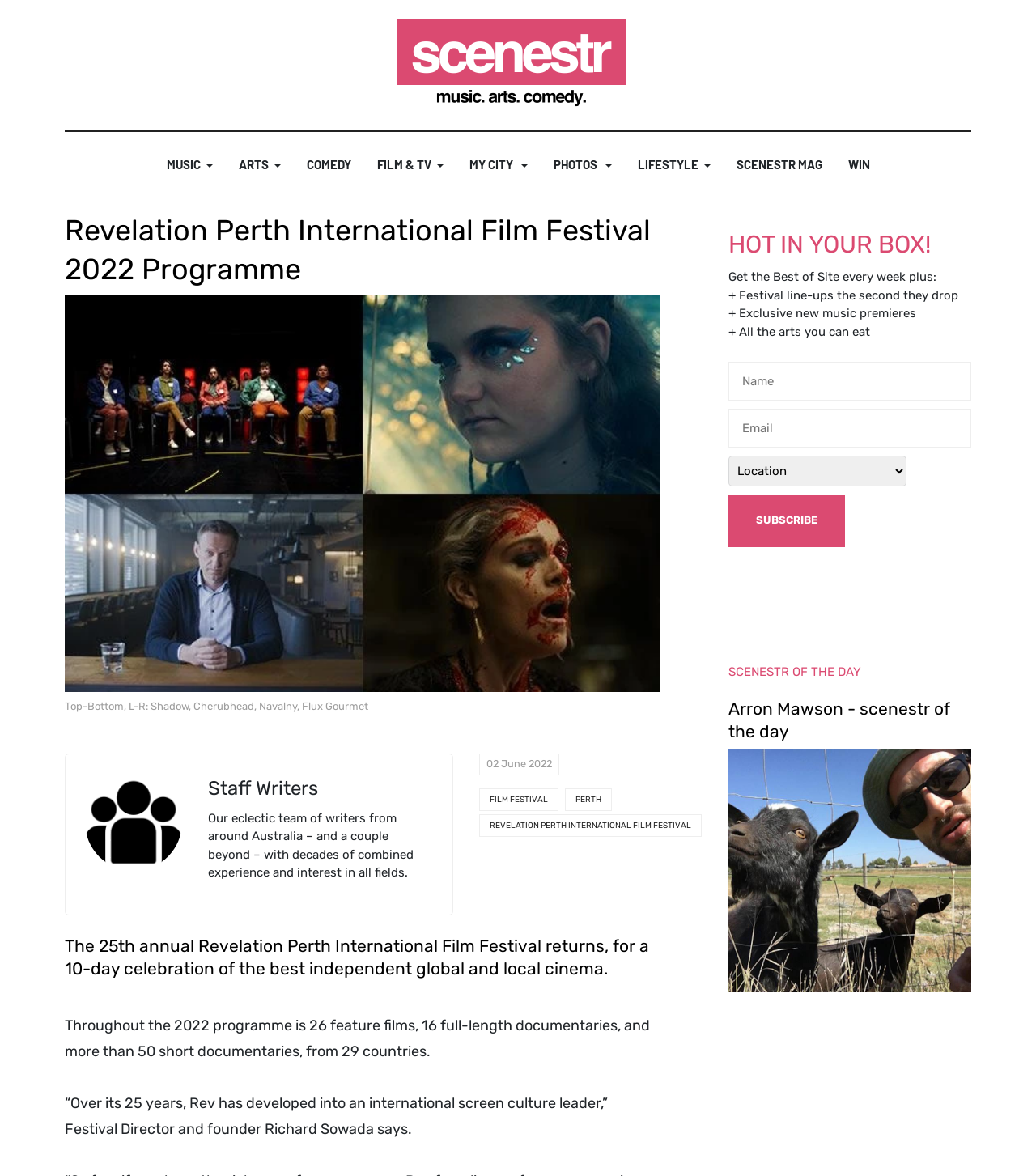Locate the bounding box coordinates of the region to be clicked to comply with the following instruction: "Subscribe to the newsletter". The coordinates must be four float numbers between 0 and 1, in the form [left, top, right, bottom].

[0.703, 0.421, 0.816, 0.465]